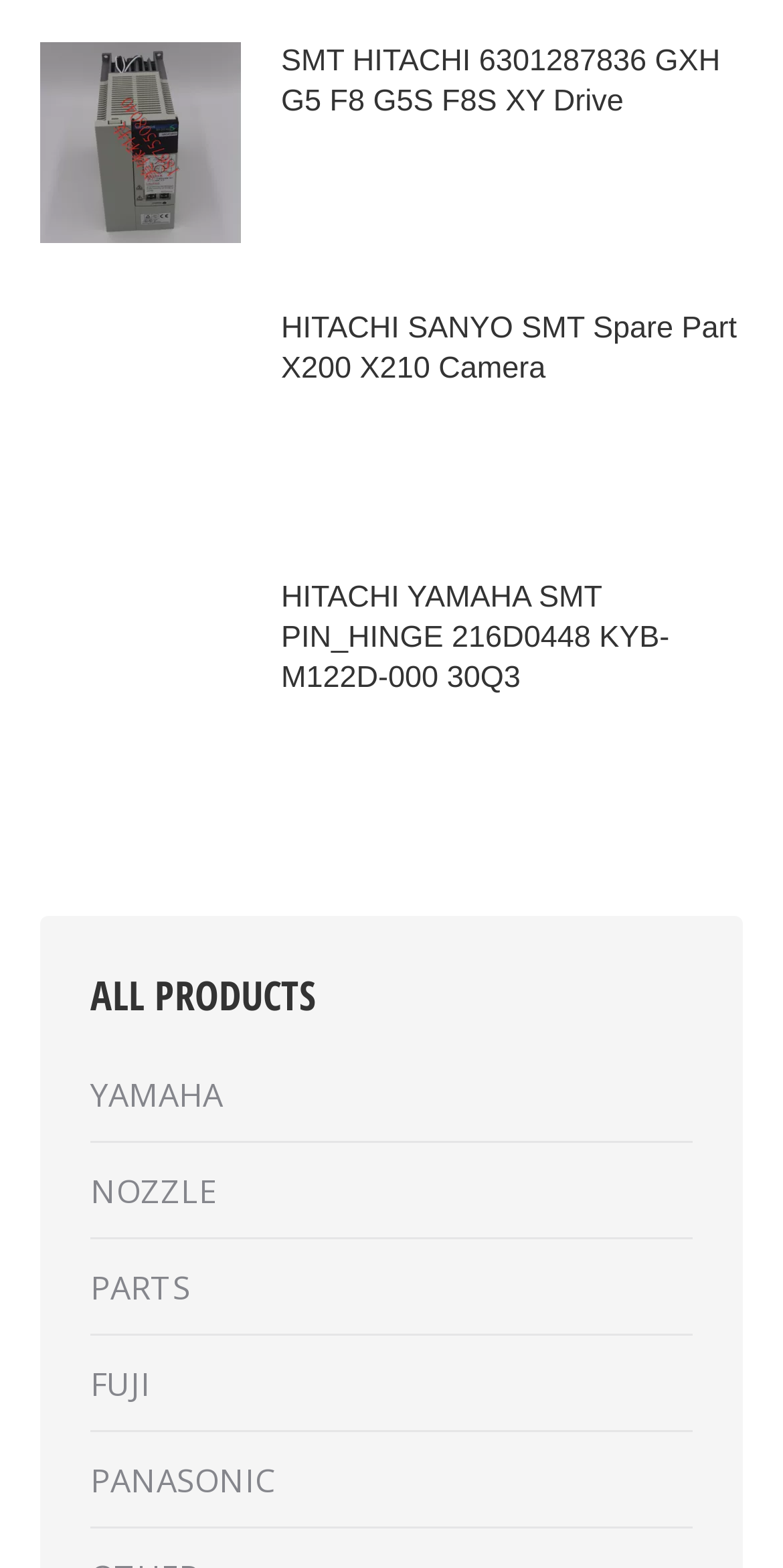Identify the bounding box coordinates of the specific part of the webpage to click to complete this instruction: "Visit YAMAHA page".

[0.115, 0.681, 0.285, 0.717]